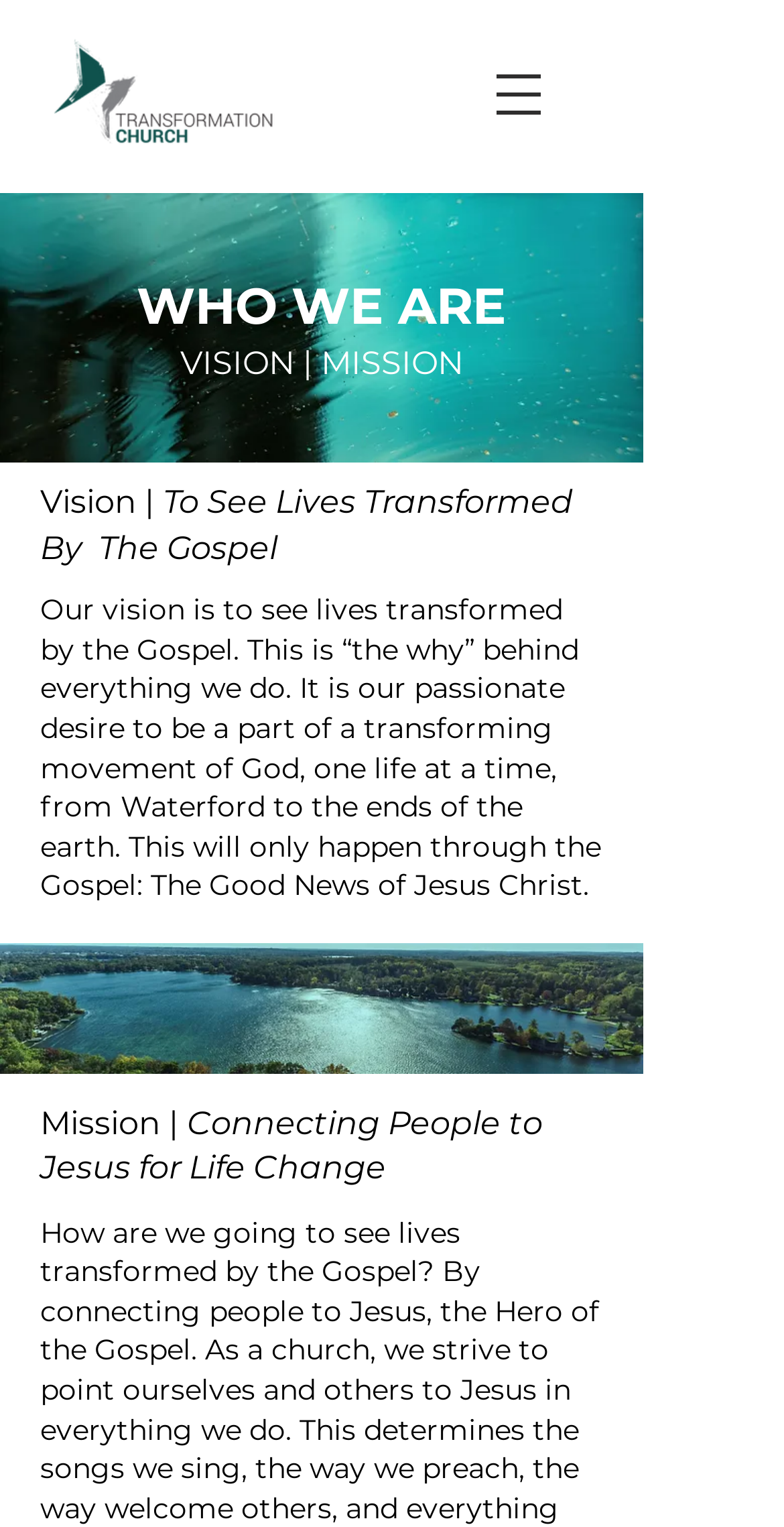Write an extensive caption that covers every aspect of the webpage.

The webpage is about "WHO WE ARE" and "My Site". At the top right corner, there is a button to open a navigation menu. On the top left, there is a logo image with a link. Below the logo, there are three headings: "WHO WE ARE", "VISION | MISSION", and "Vision | To See Lives Transformed By The Gospel". 

The "Vision" section is located at the top center of the page, and it has a detailed description below the heading, which explains the vision of the organization. This description is followed by an image of Maceday Lake. 

Further down, there is another heading "Mission | Connecting People to Jesus for Life Change", which is located at the bottom center of the page.